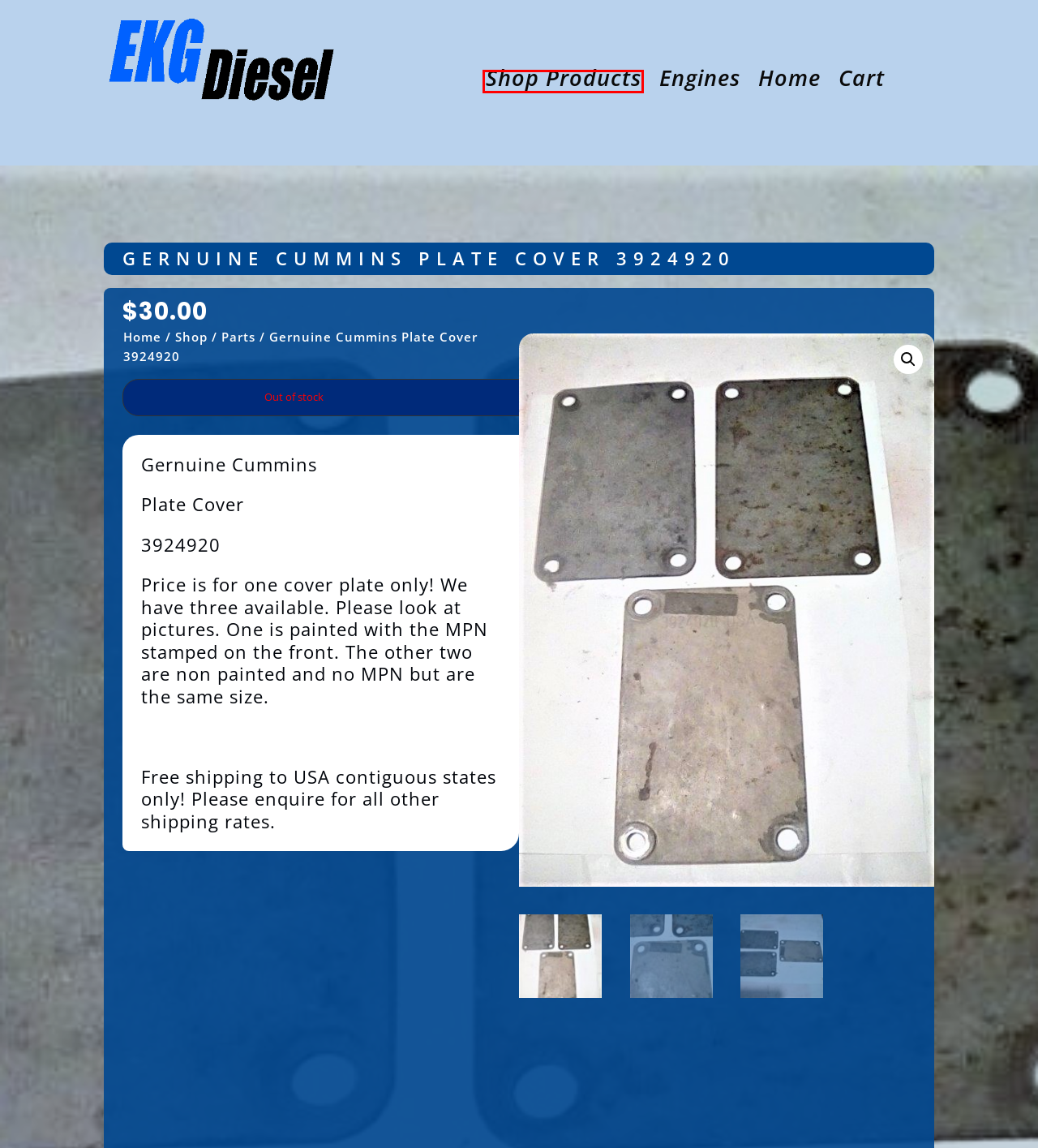Please examine the screenshot provided, which contains a red bounding box around a UI element. Select the webpage description that most accurately describes the new page displayed after clicking the highlighted element. Here are the candidates:
A. Parts | EKG DIESEL
B. About | EKG DIESEL
C. Contact | EKG DIESEL
D. Shop | EKG DIESEL
E. EKG DIESEL | Your Supplier for Diesel Parts & Engines
F. Terms and Conditions | EKG DIESEL
G. Engines | EKG DIESEL
H. Cart | EKG DIESEL

D